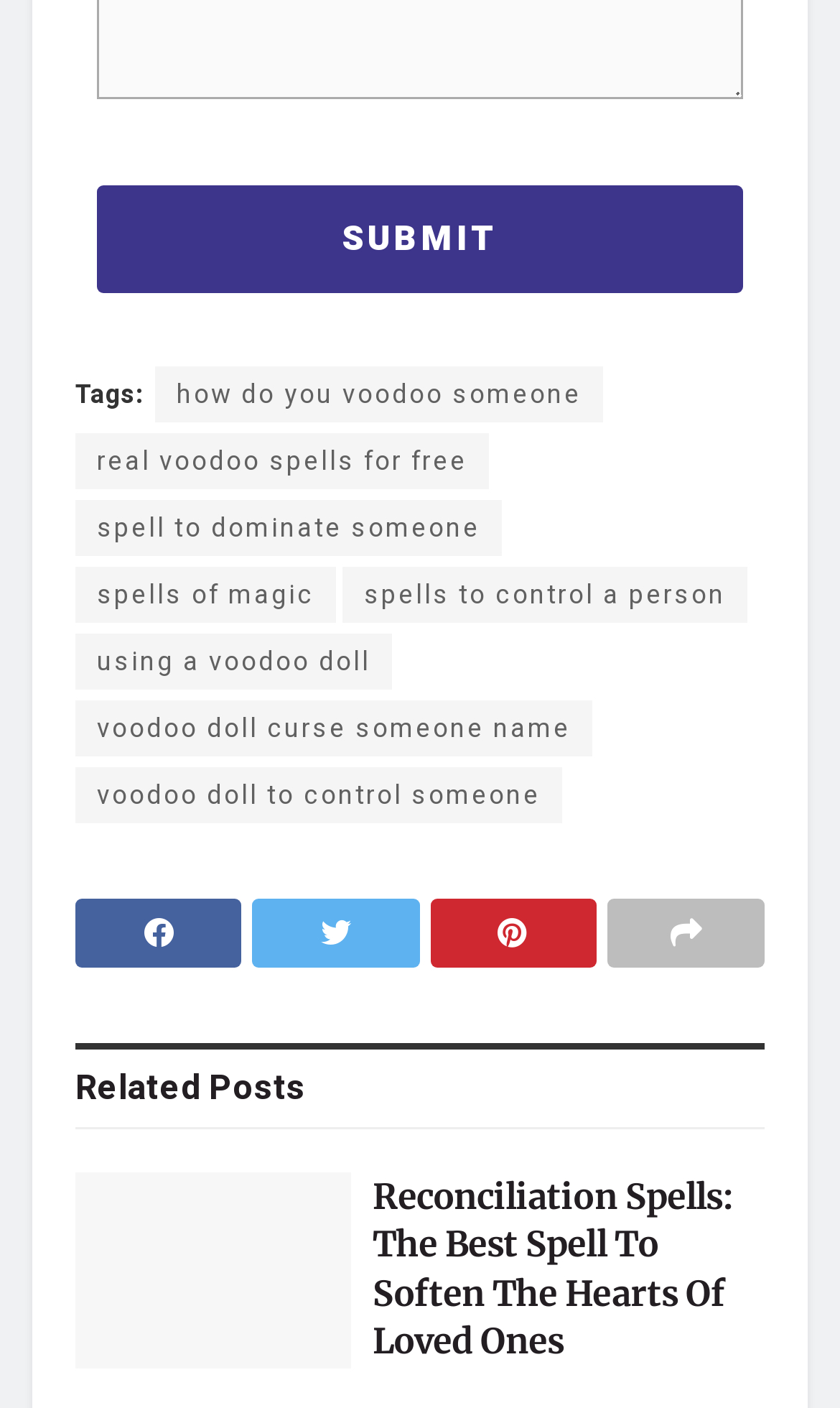Provide the bounding box coordinates for the UI element described in this sentence: "how do you voodoo someone". The coordinates should be four float values between 0 and 1, i.e., [left, top, right, bottom].

[0.185, 0.26, 0.718, 0.3]